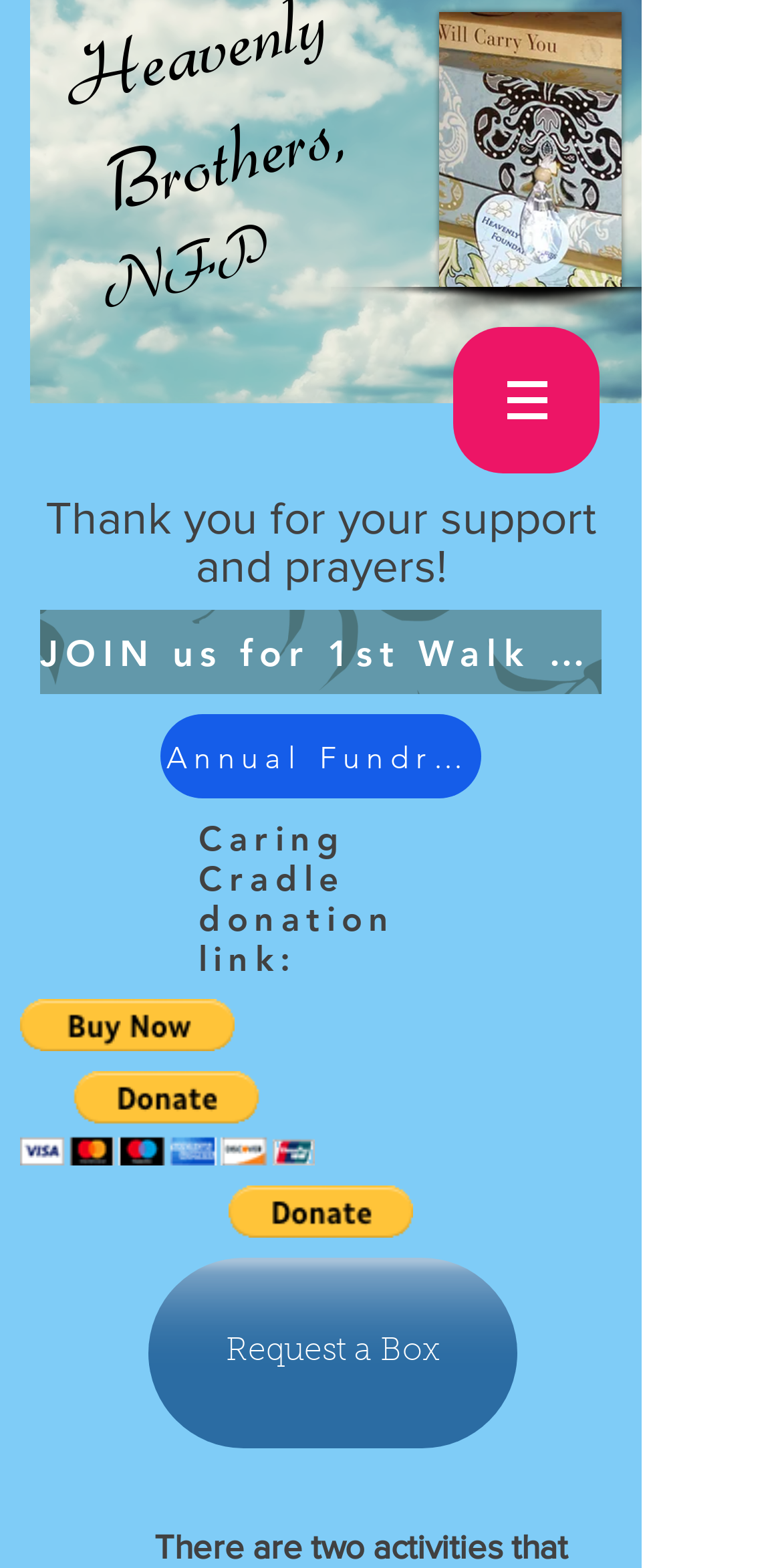Identify the text that serves as the heading for the webpage and generate it.

Thank you for your support and prayers!